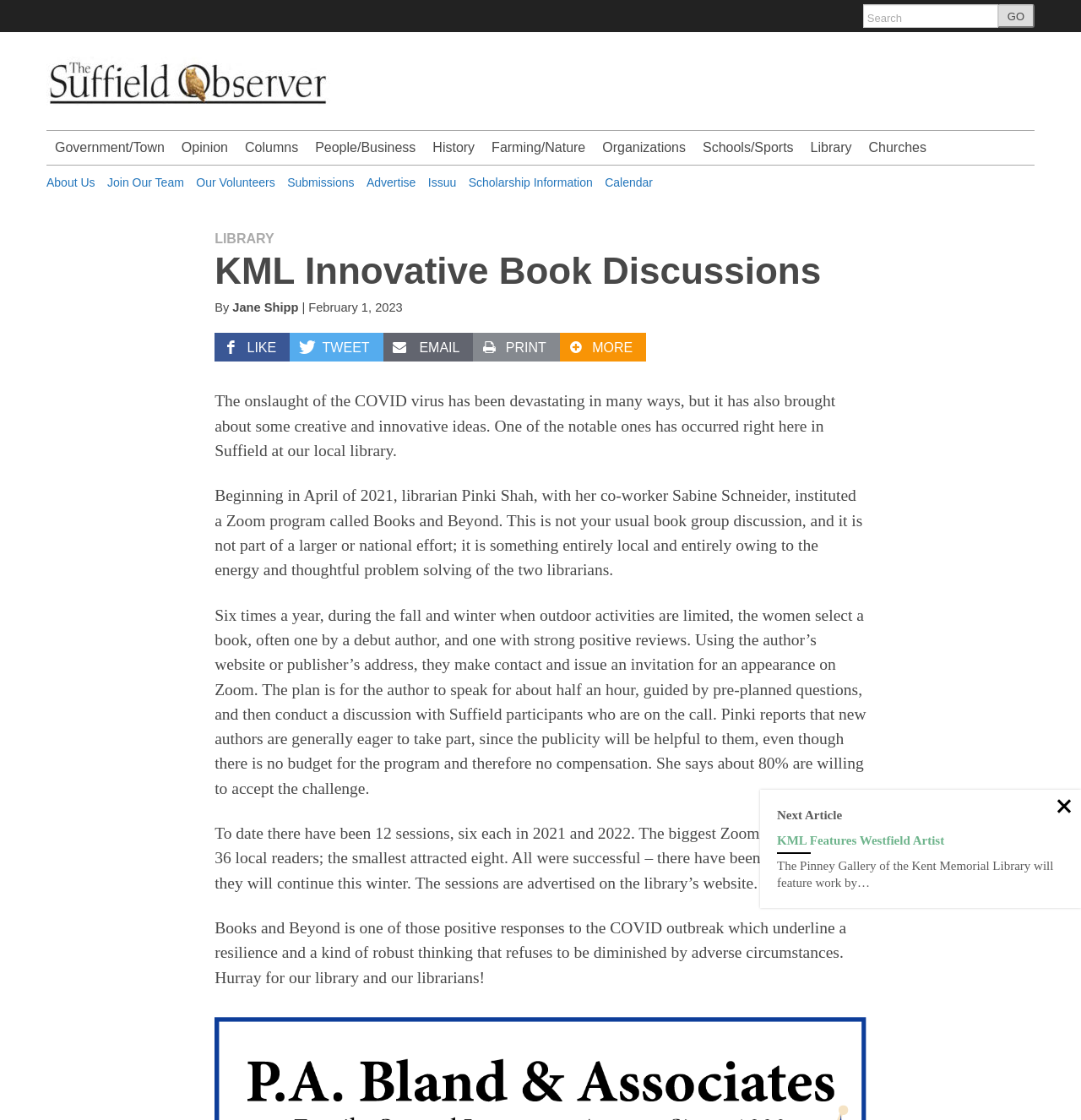What is the name of the librarian who instituted the Books and Beyond program?
Based on the screenshot, provide your answer in one word or phrase.

Pinki Shah